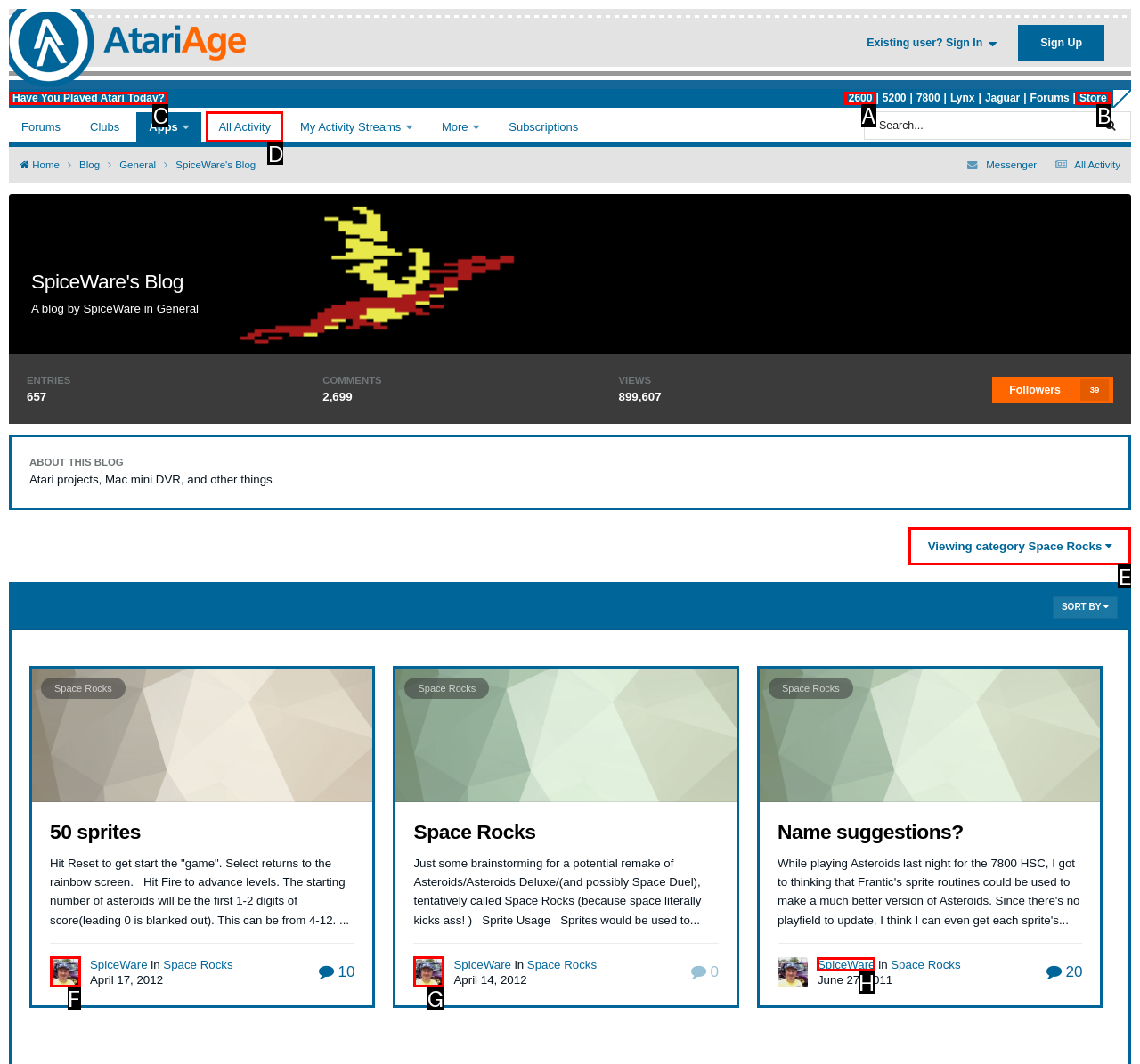Determine which HTML element to click on in order to complete the action: View Space Rocks category.
Reply with the letter of the selected option.

E